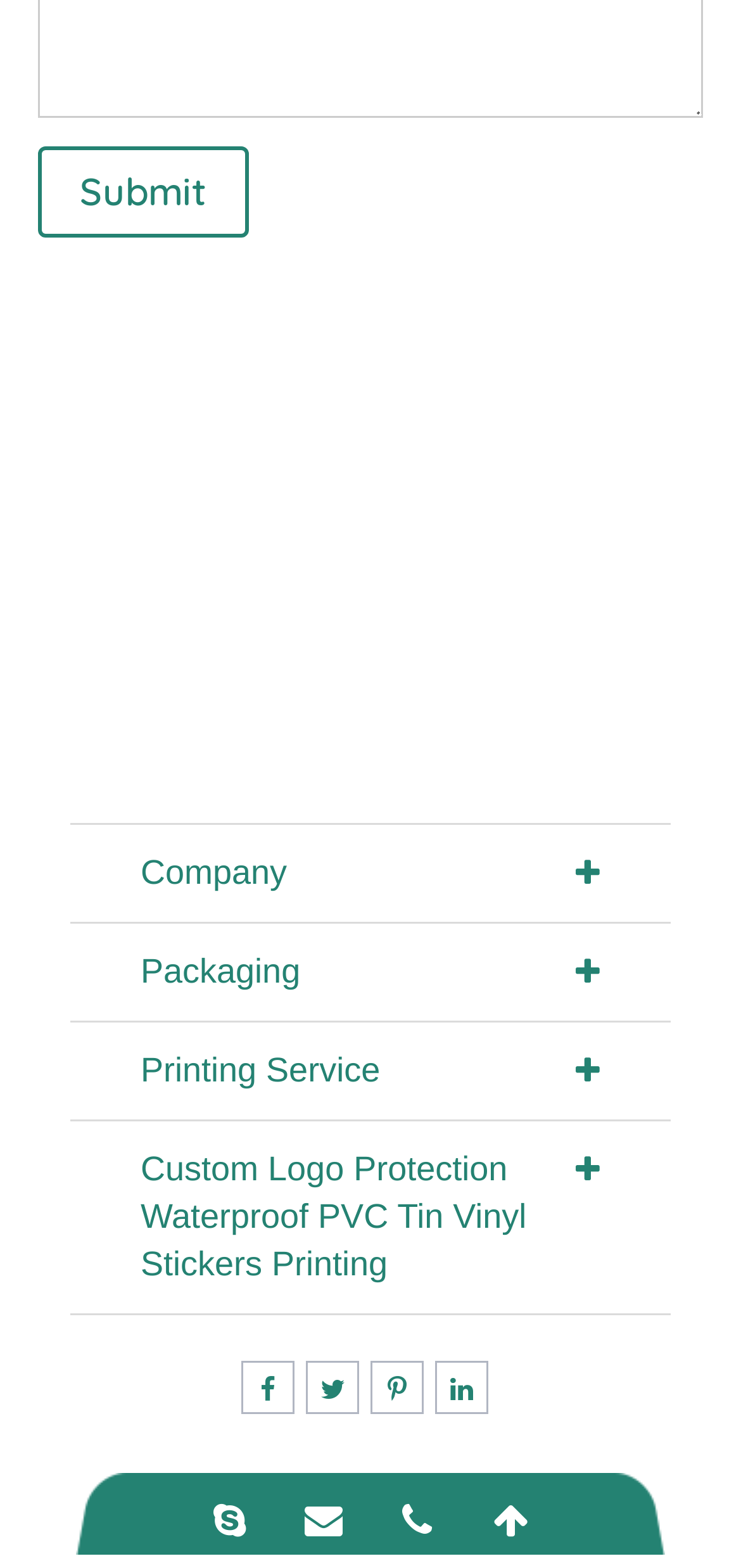Find the bounding box coordinates for the area that should be clicked to accomplish the instruction: "Visit the Company page".

[0.19, 0.544, 0.387, 0.569]